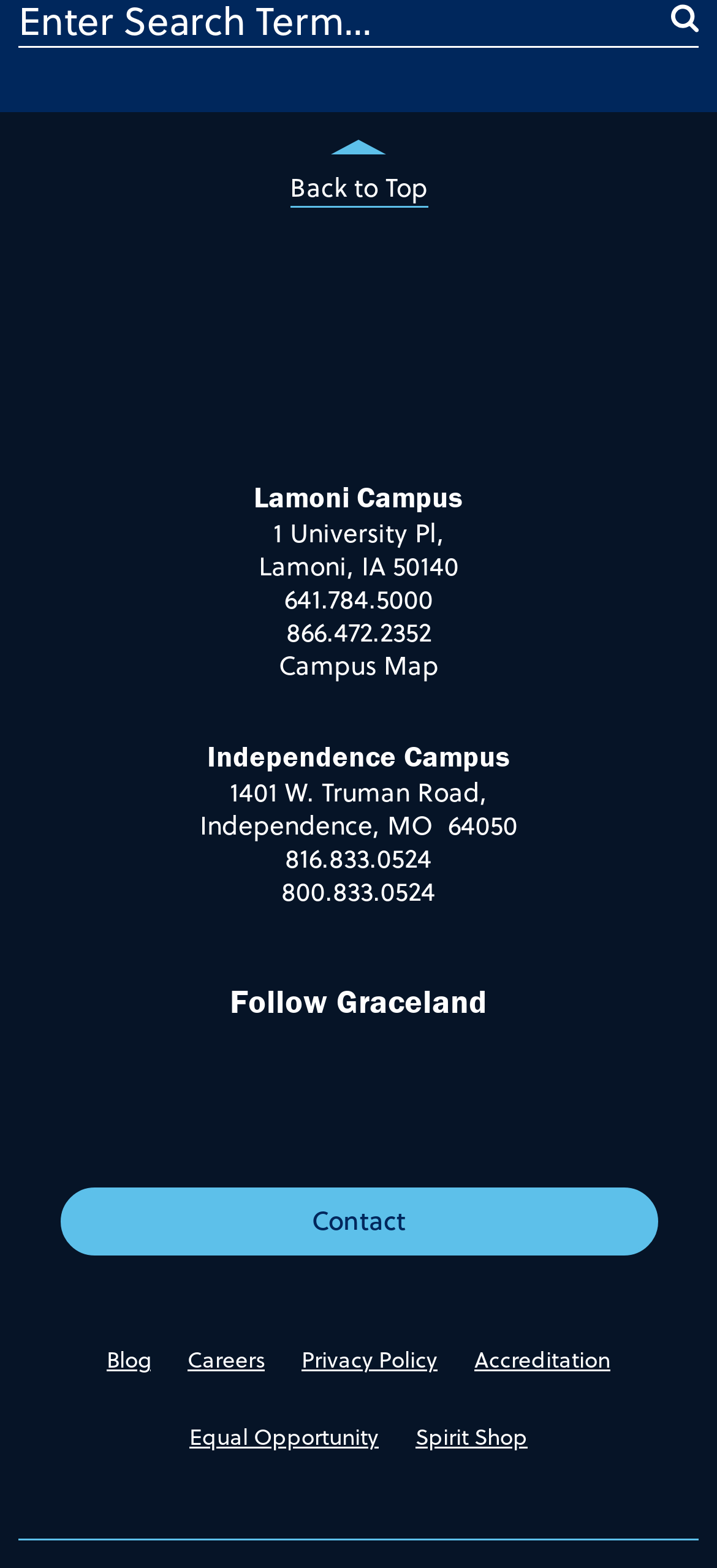Identify and provide the bounding box coordinates of the UI element described: "parent_node: Back to Top title="Home"". The coordinates should be formatted as [left, top, right, bottom], with each number being a float between 0 and 1.

[0.281, 0.185, 0.719, 0.293]